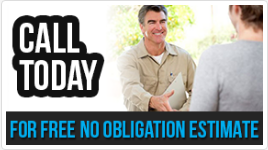What does the company offer to potential clients?
Look at the image and respond to the question as thoroughly as possible.

According to the caption, the company offers a 'FREE NO OBLIGATION ESTIMATE' to potential clients, which implies that they can receive a quote for their services without any commitment or obligation.